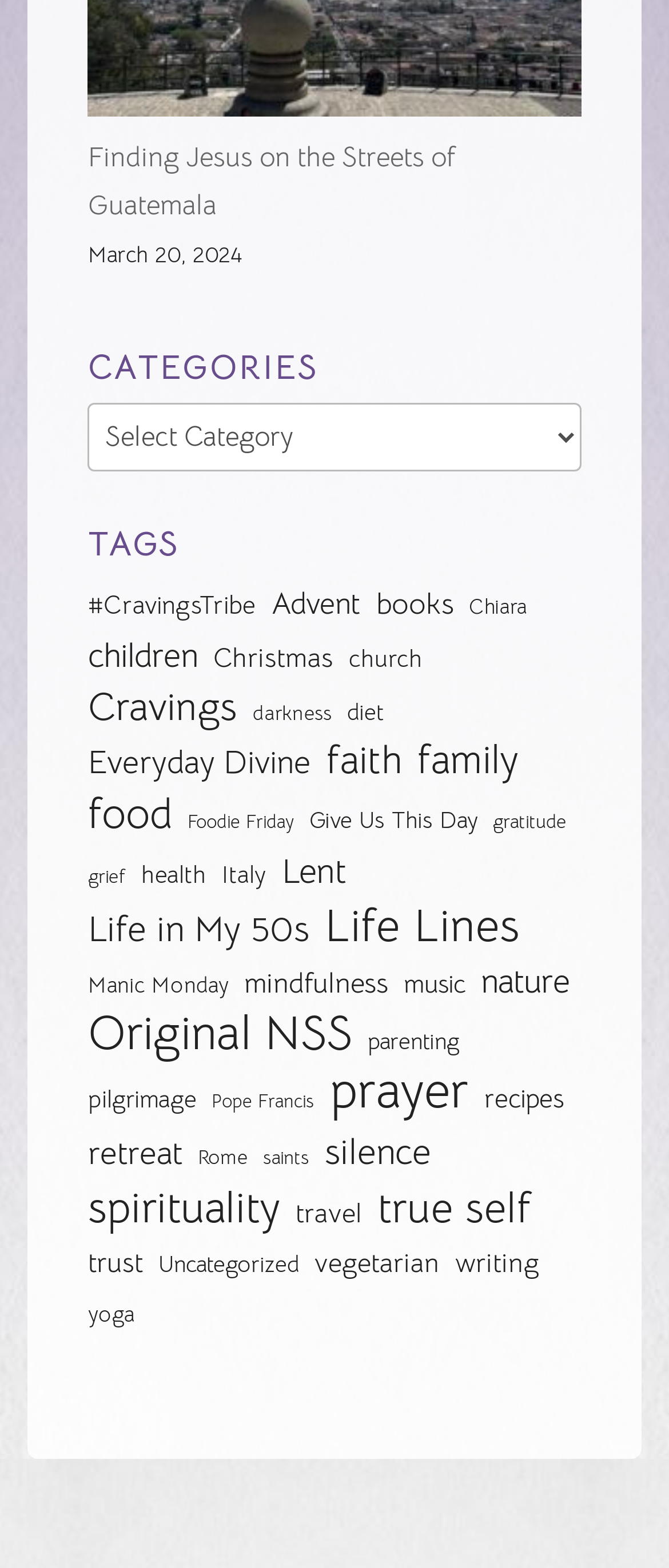Determine the bounding box coordinates of the region to click in order to accomplish the following instruction: "Explore the 'faith' category". Provide the coordinates as four float numbers between 0 and 1, specifically [left, top, right, bottom].

[0.488, 0.471, 0.601, 0.502]